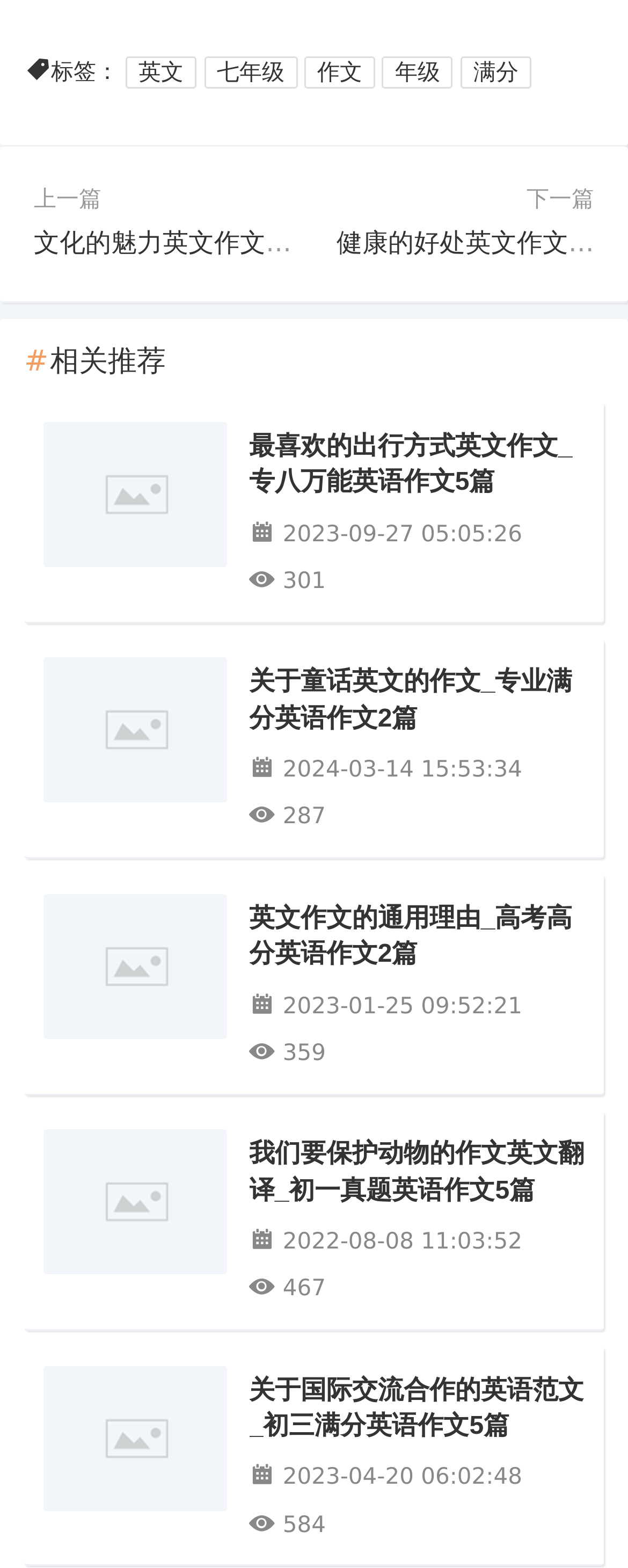Identify the bounding box coordinates of the element that should be clicked to fulfill this task: "Click the link '我们要保护动物的作文英文翻译_初一真题英语作文5篇'". The coordinates should be provided as four float numbers between 0 and 1, i.e., [left, top, right, bottom].

[0.068, 0.72, 0.362, 0.822]